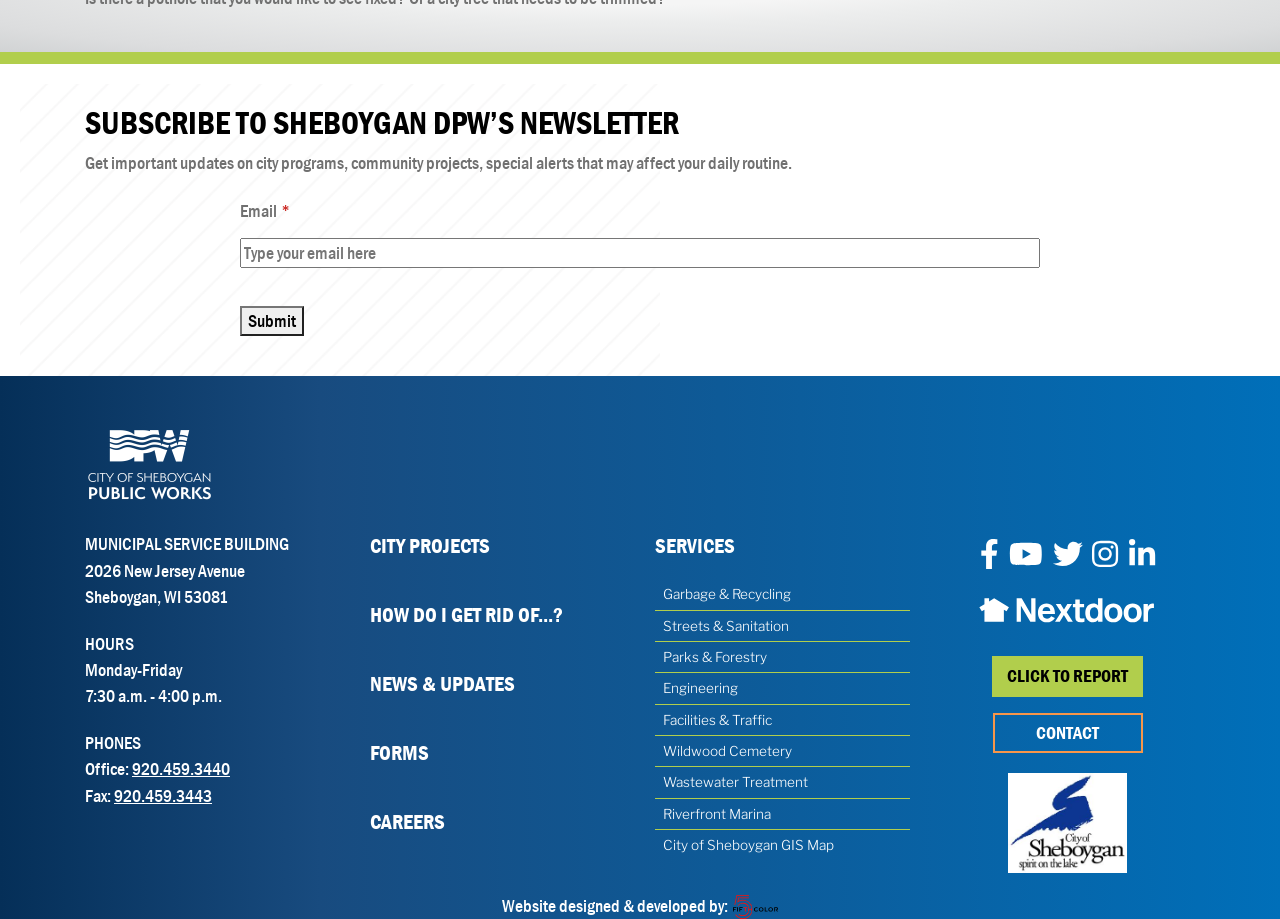What is the address of the Municipal Service Building?
Based on the image, answer the question with a single word or brief phrase.

2026 New Jersey Avenue